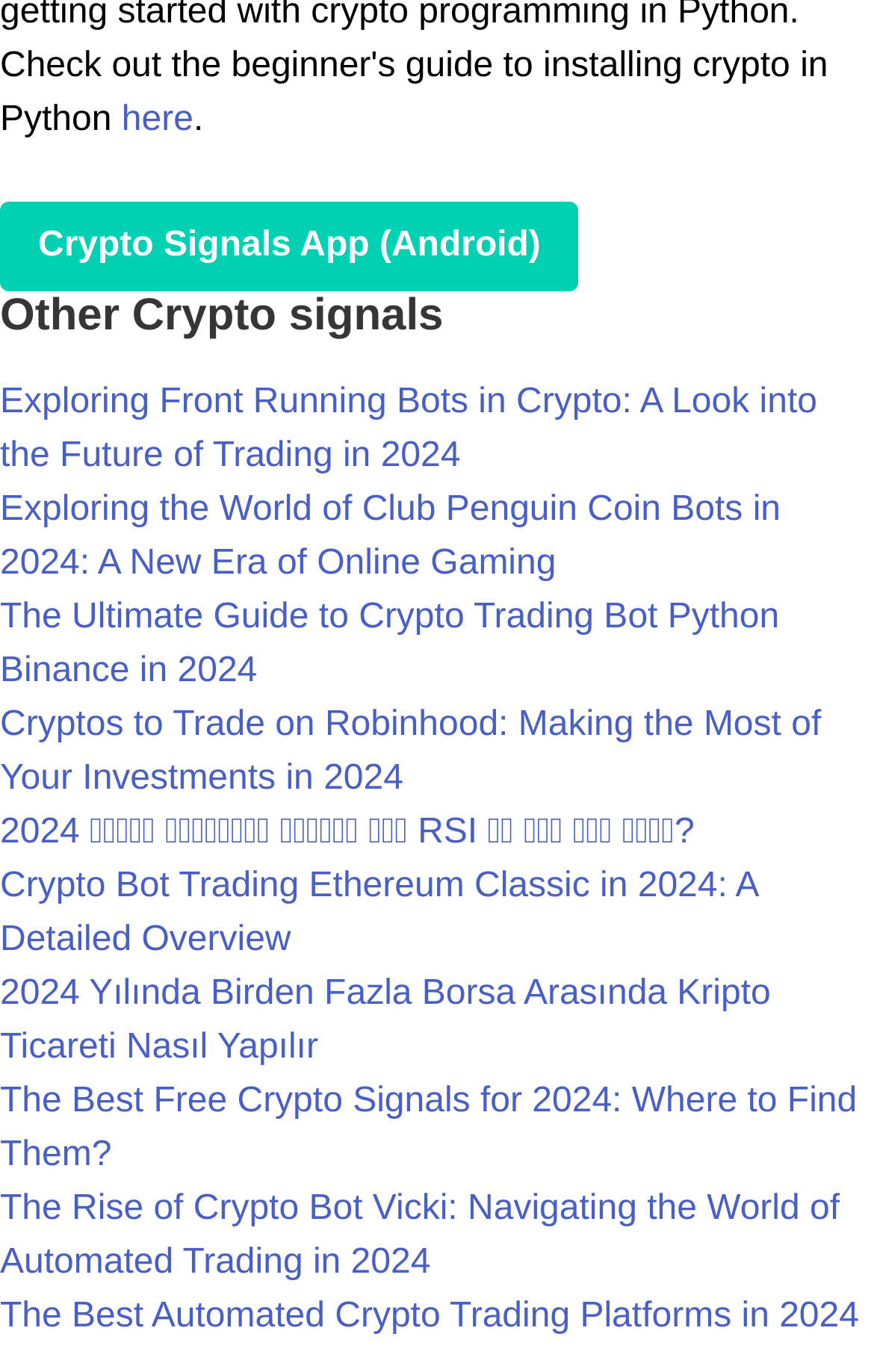Select the bounding box coordinates of the element I need to click to carry out the following instruction: "Find the Best Free Crypto Signals for 2024".

[0.0, 0.789, 0.981, 0.856]